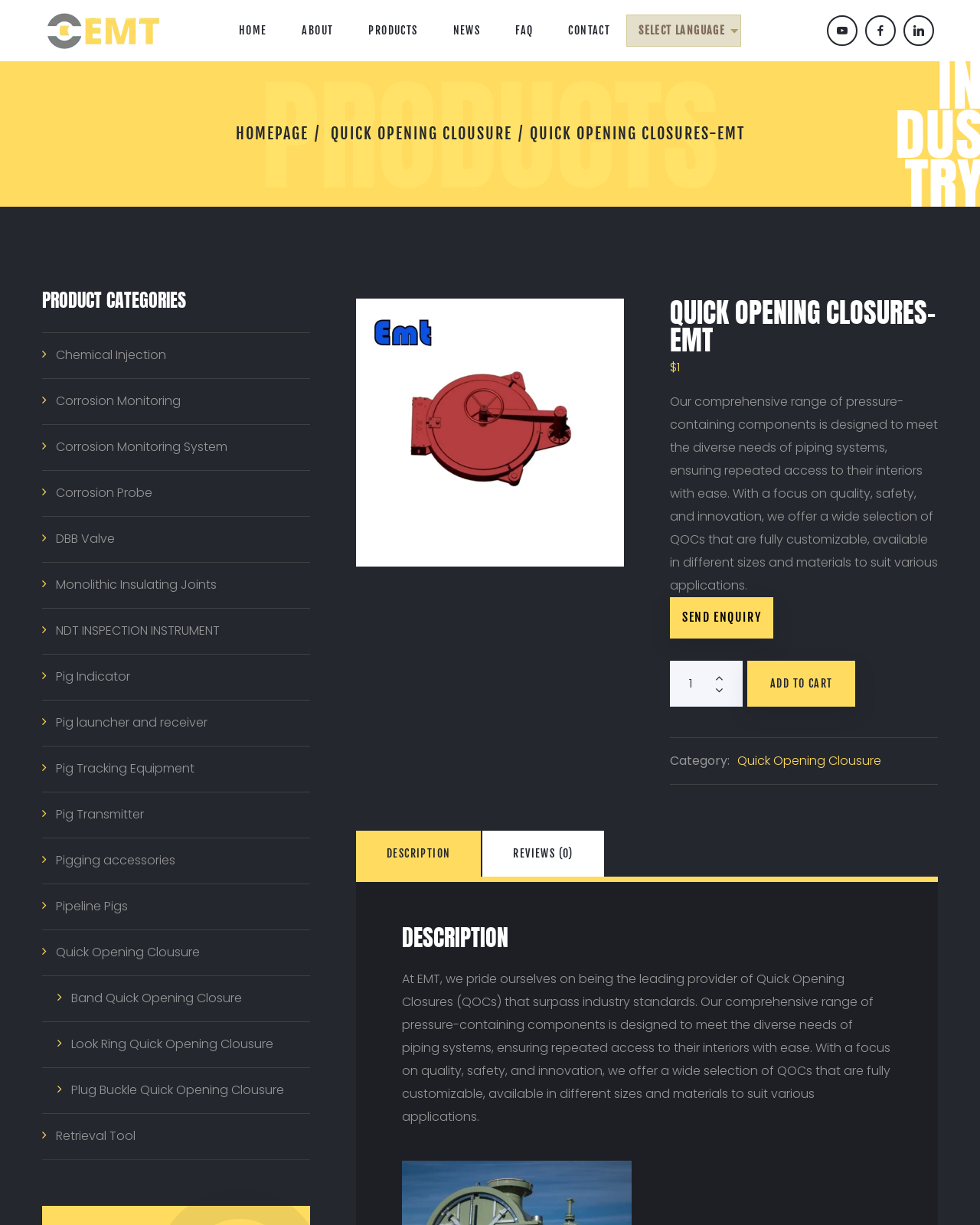Identify the bounding box coordinates of the section that should be clicked to achieve the task described: "Click the DESCRIPTION tab".

[0.362, 0.678, 0.492, 0.715]